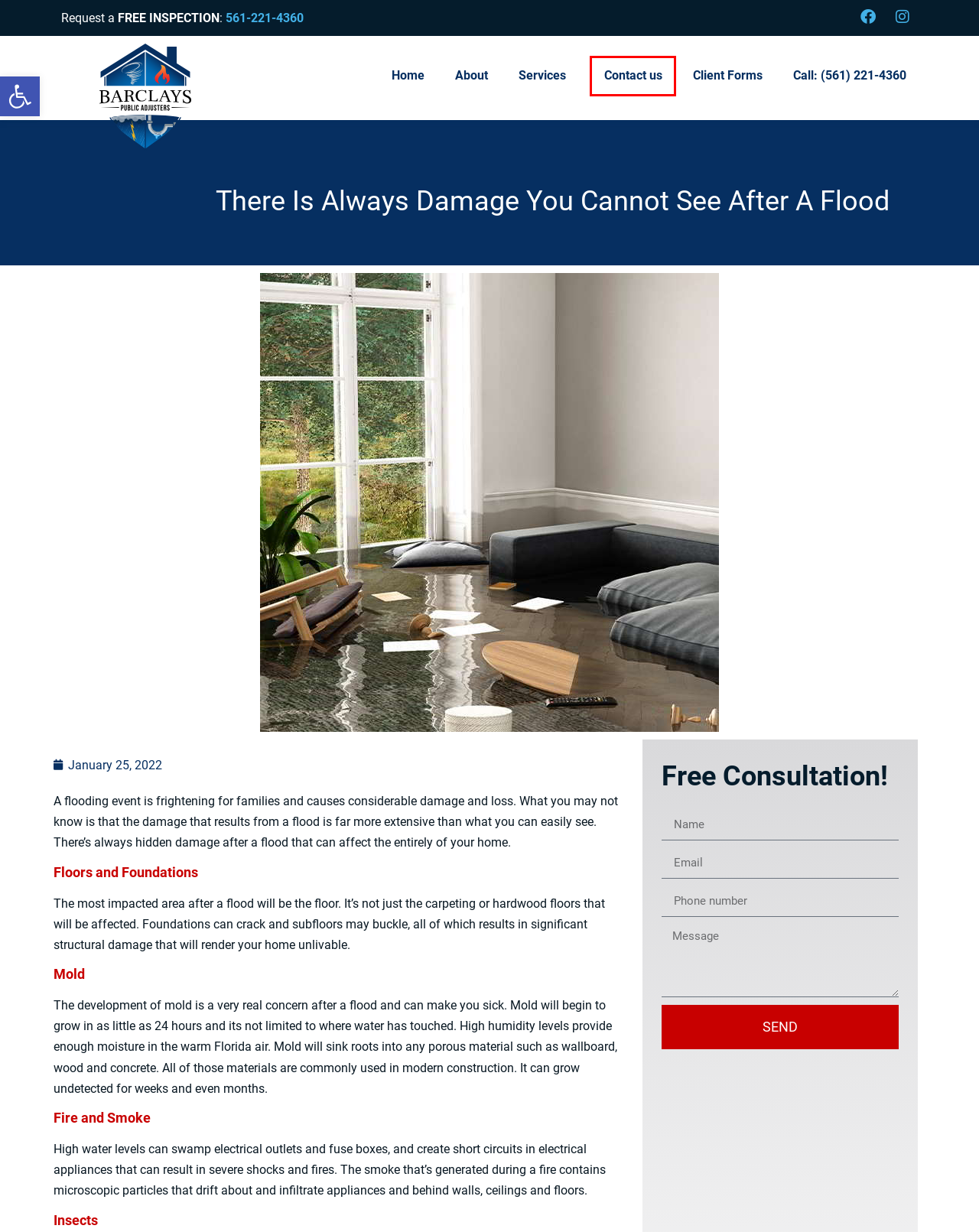Examine the screenshot of a webpage with a red bounding box around a UI element. Select the most accurate webpage description that corresponds to the new page after clicking the highlighted element. Here are the choices:
A. Our Blog | Barclays Claim Adjusters News | Barclays Public Adjusters
B. January 25, 2022 - Barclays Public Adjusters
C. Boca Raton Public Adjusters | Contact Barclays Public Adjusters
D. Sinkholes and Your Insurance - Barclays Public Adjusters
E. Fire/Smoke Damage Claims Boca Raton, FL - Barclays Public Adjusters
F. Our Services | Delray Beach Public Adjuster | Claims Adjuster Services
G. Public Adjuster Boca Raton | Barclays Public Insurance Adjusters
H. Need Help Filing a Water Damage Claim? - Barclays Public Adjusters

C